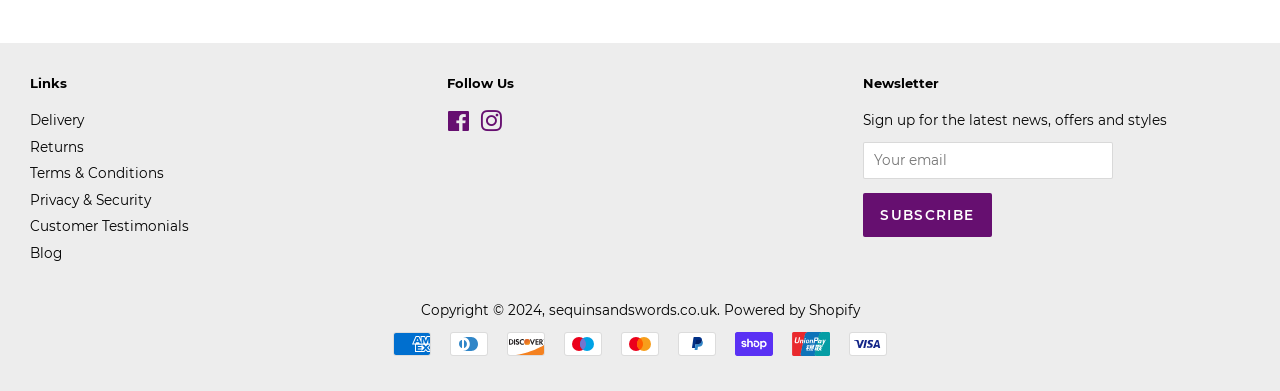Given the element description Blog, identify the bounding box coordinates for the UI element on the webpage screenshot. The format should be (top-left x, top-left y, bottom-right x, bottom-right y), with values between 0 and 1.

[0.023, 0.625, 0.048, 0.666]